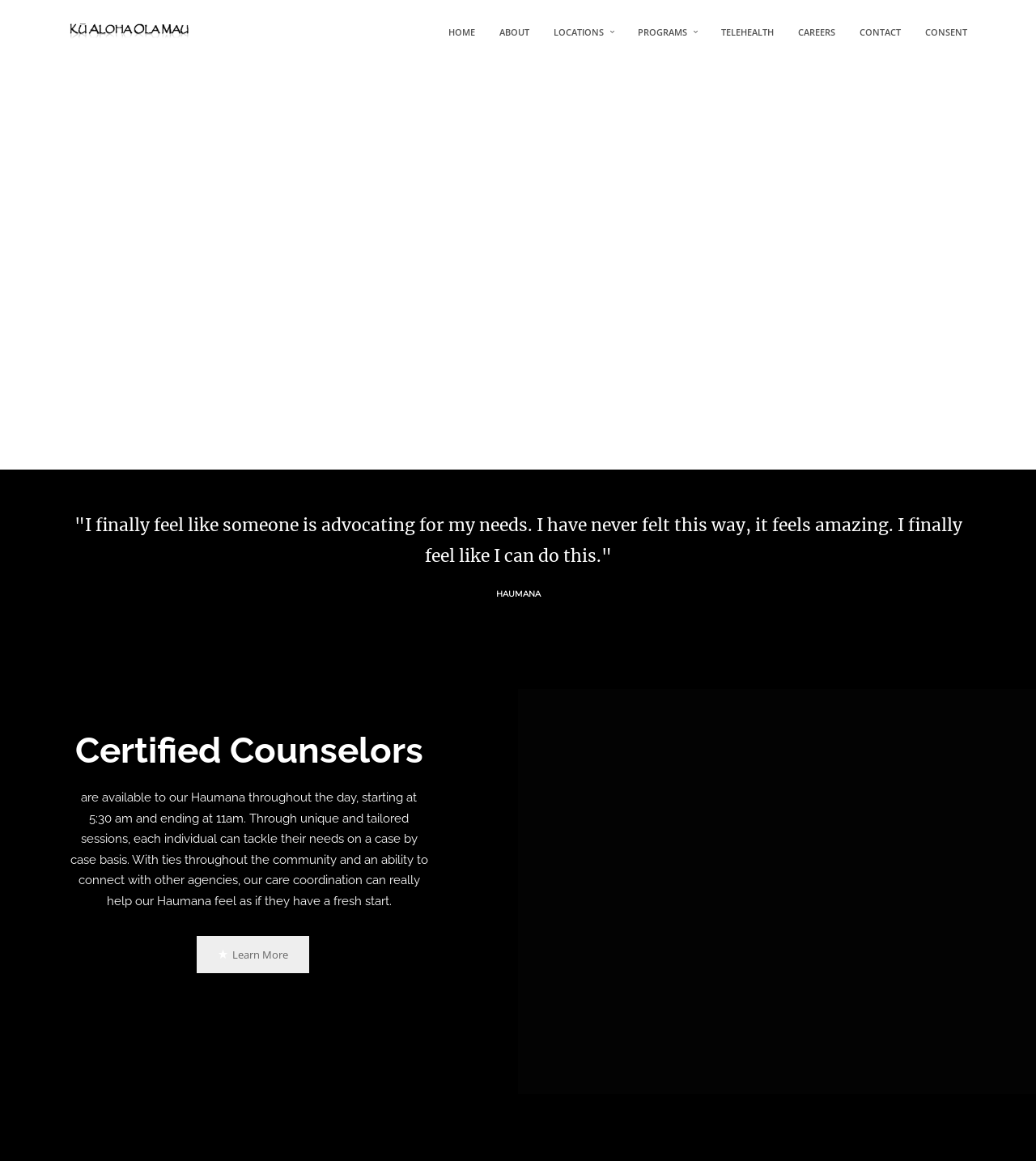What is the logo of the website?
Refer to the image and respond with a one-word or short-phrase answer.

Site Logo